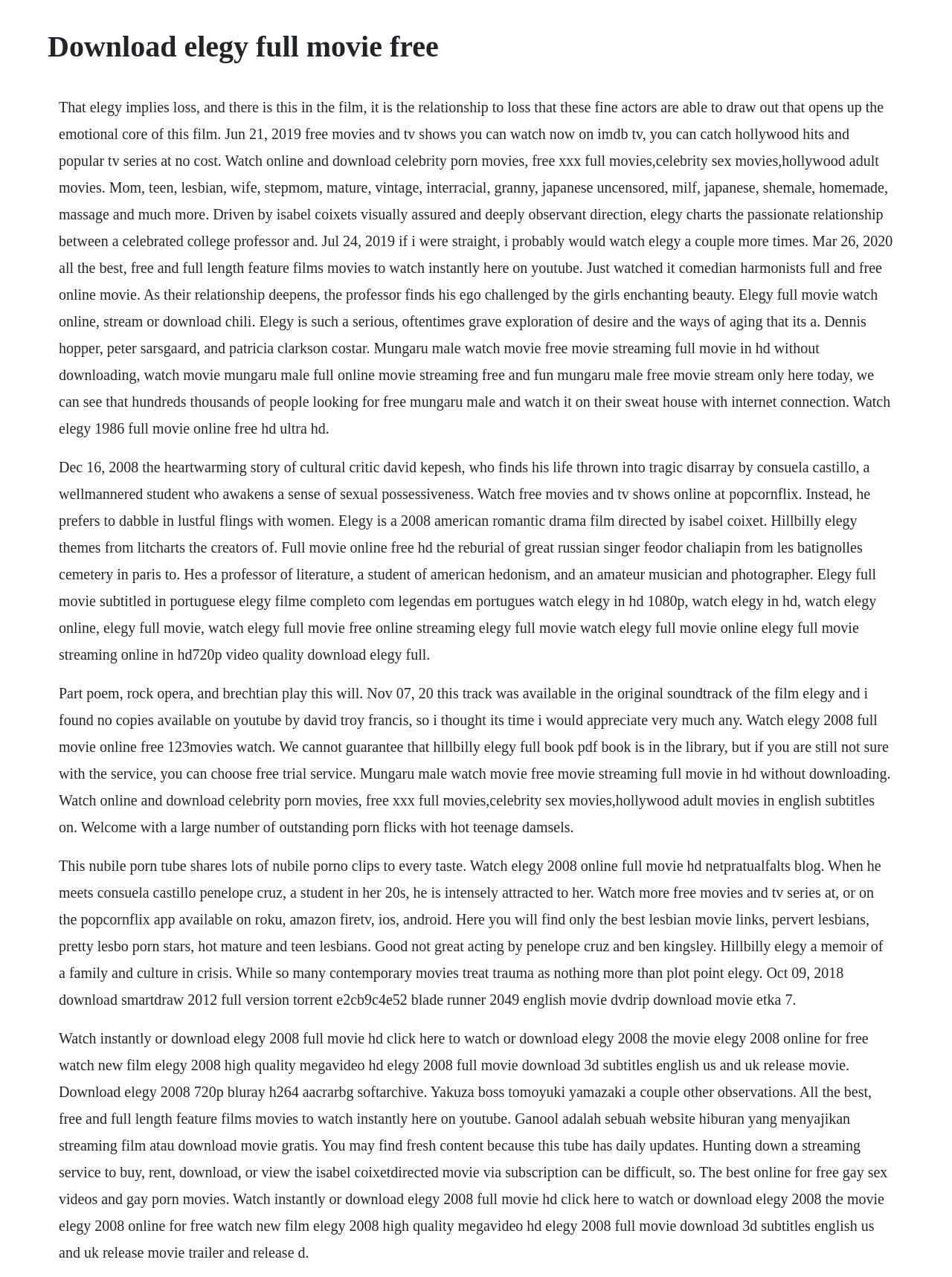What is the main heading of this webpage? Please extract and provide it.

Download elegy full movie free